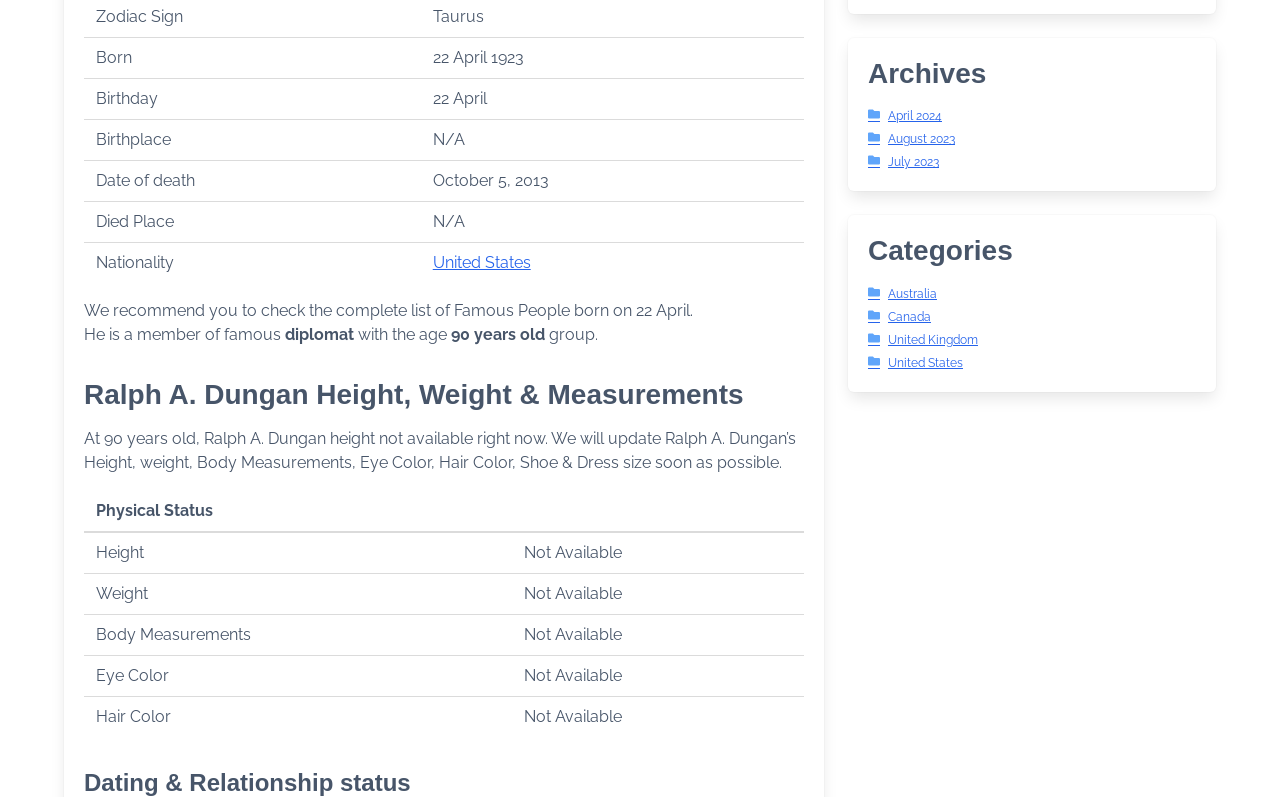Locate the bounding box of the UI element described in the following text: "July 2023".

[0.678, 0.195, 0.734, 0.212]